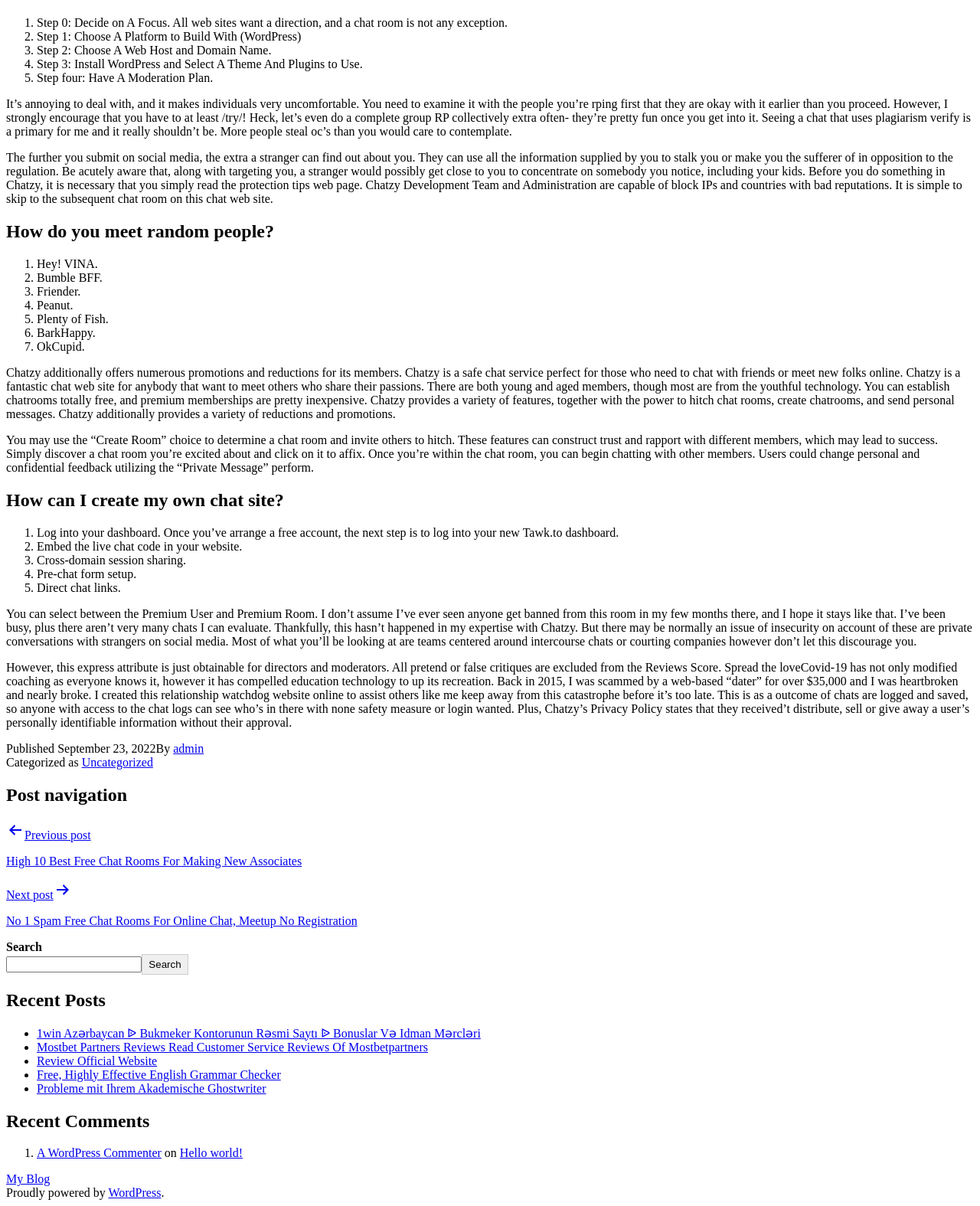Please determine the bounding box coordinates of the clickable area required to carry out the following instruction: "Check Your Horoscope – May 8, 2024". The coordinates must be four float numbers between 0 and 1, represented as [left, top, right, bottom].

None